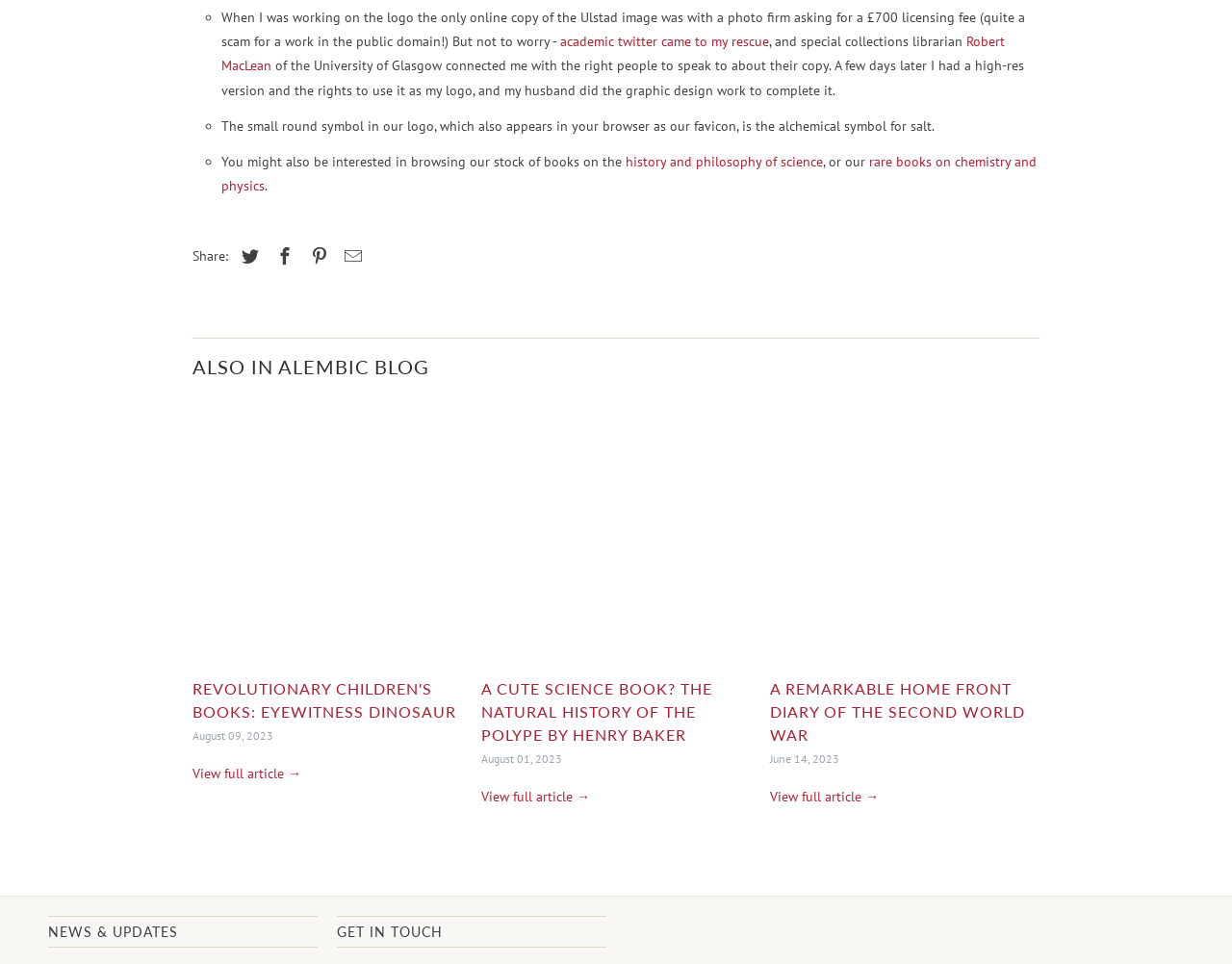Determine the bounding box coordinates of the section to be clicked to follow the instruction: "Click the 'rare books on chemistry and physics' link". The coordinates should be given as four float numbers between 0 and 1, formatted as [left, top, right, bottom].

[0.18, 0.159, 0.841, 0.202]